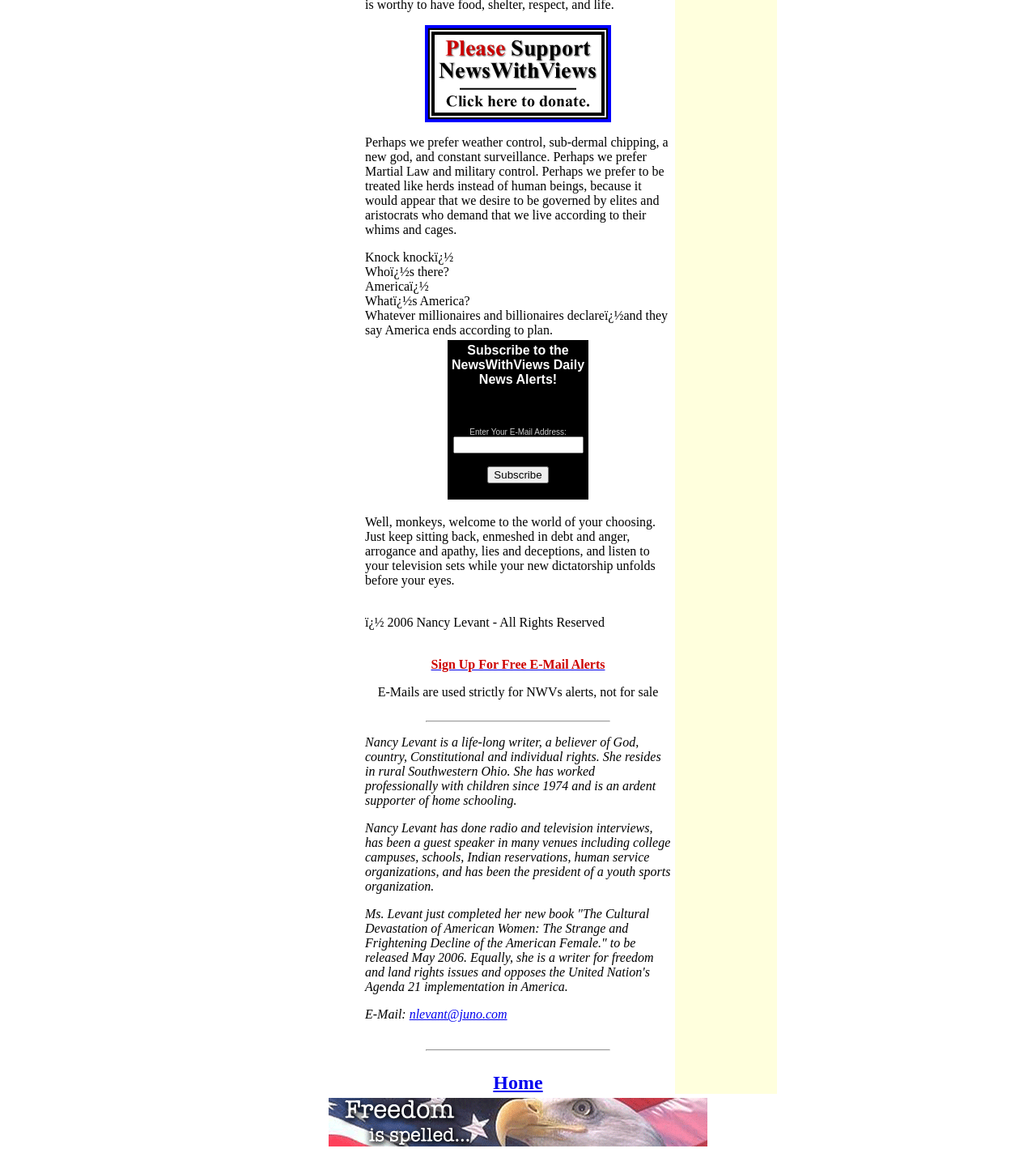What is the author's name?
Answer with a single word or phrase, using the screenshot for reference.

Nancy Levant